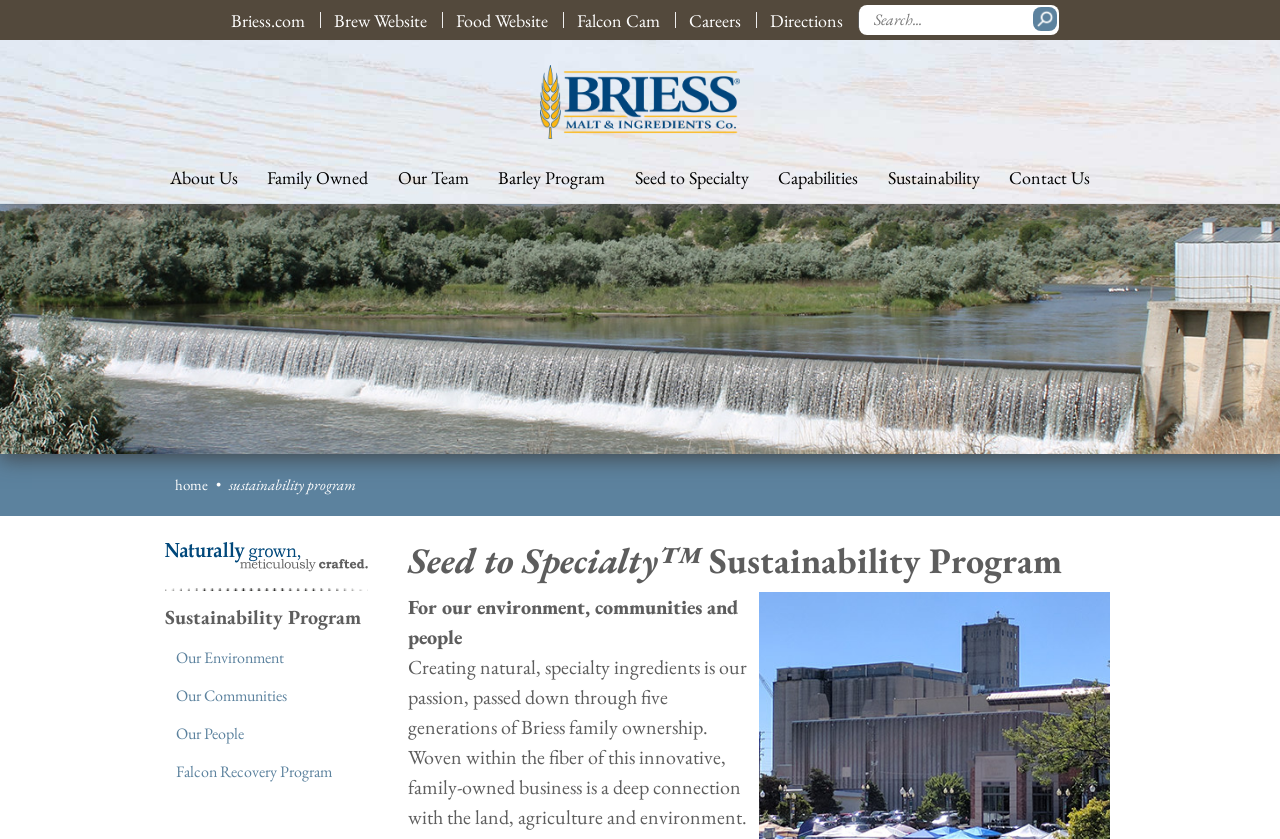Find the bounding box coordinates of the area that needs to be clicked in order to achieve the following instruction: "explore our sustainability program". The coordinates should be specified as four float numbers between 0 and 1, i.e., [left, top, right, bottom].

[0.129, 0.719, 0.282, 0.75]